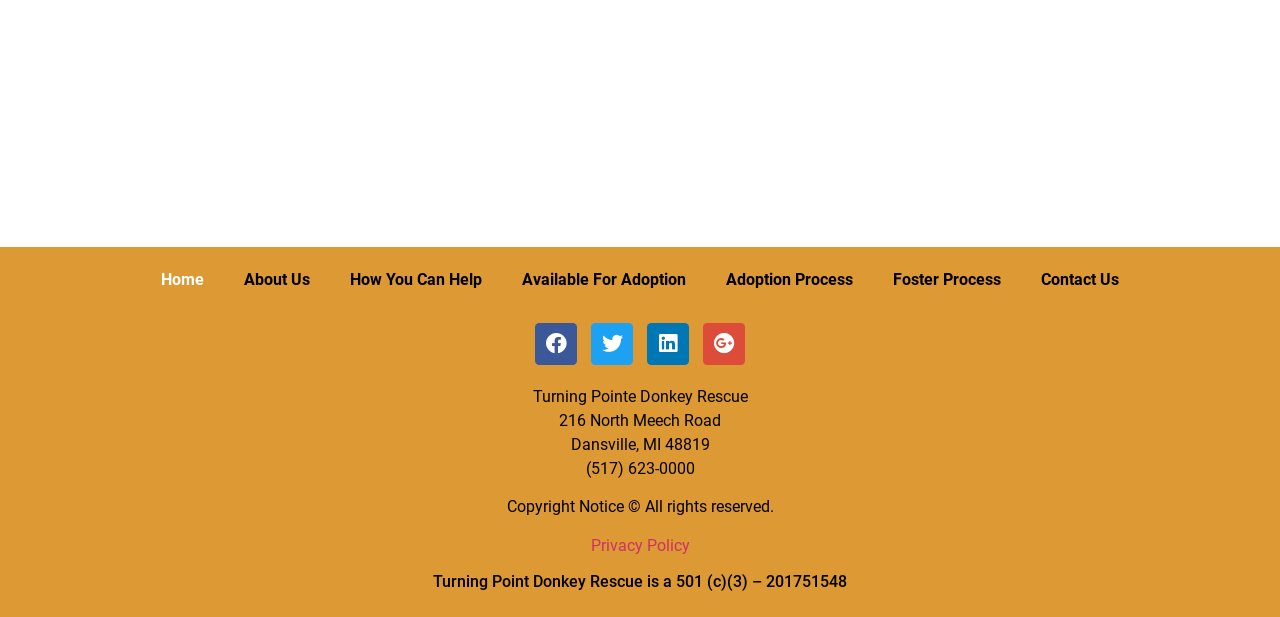Please locate the bounding box coordinates of the region I need to click to follow this instruction: "Contact Us".

[0.798, 0.416, 0.89, 0.491]